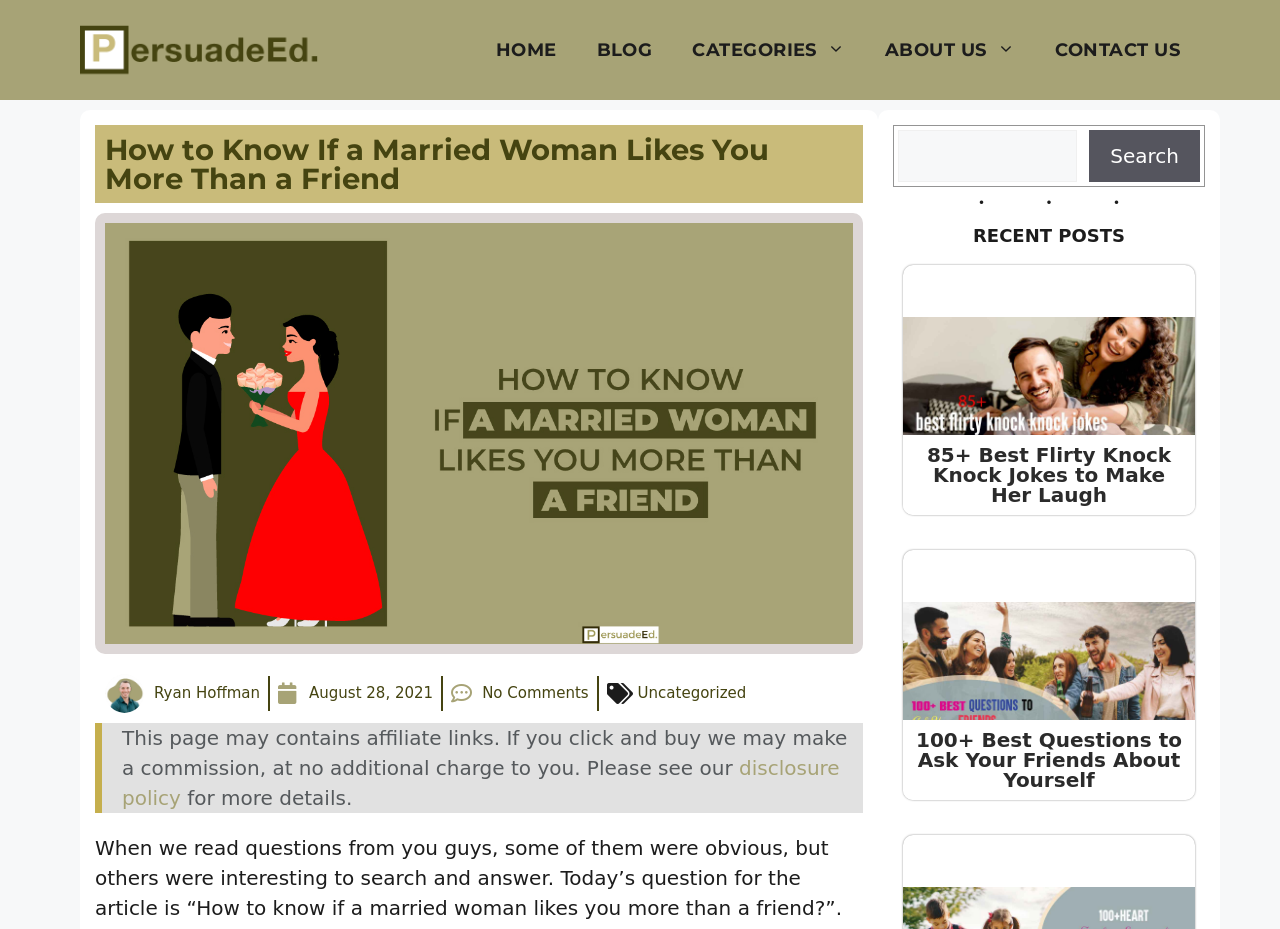Determine the bounding box coordinates of the area to click in order to meet this instruction: "go to home page".

[0.372, 0.022, 0.45, 0.086]